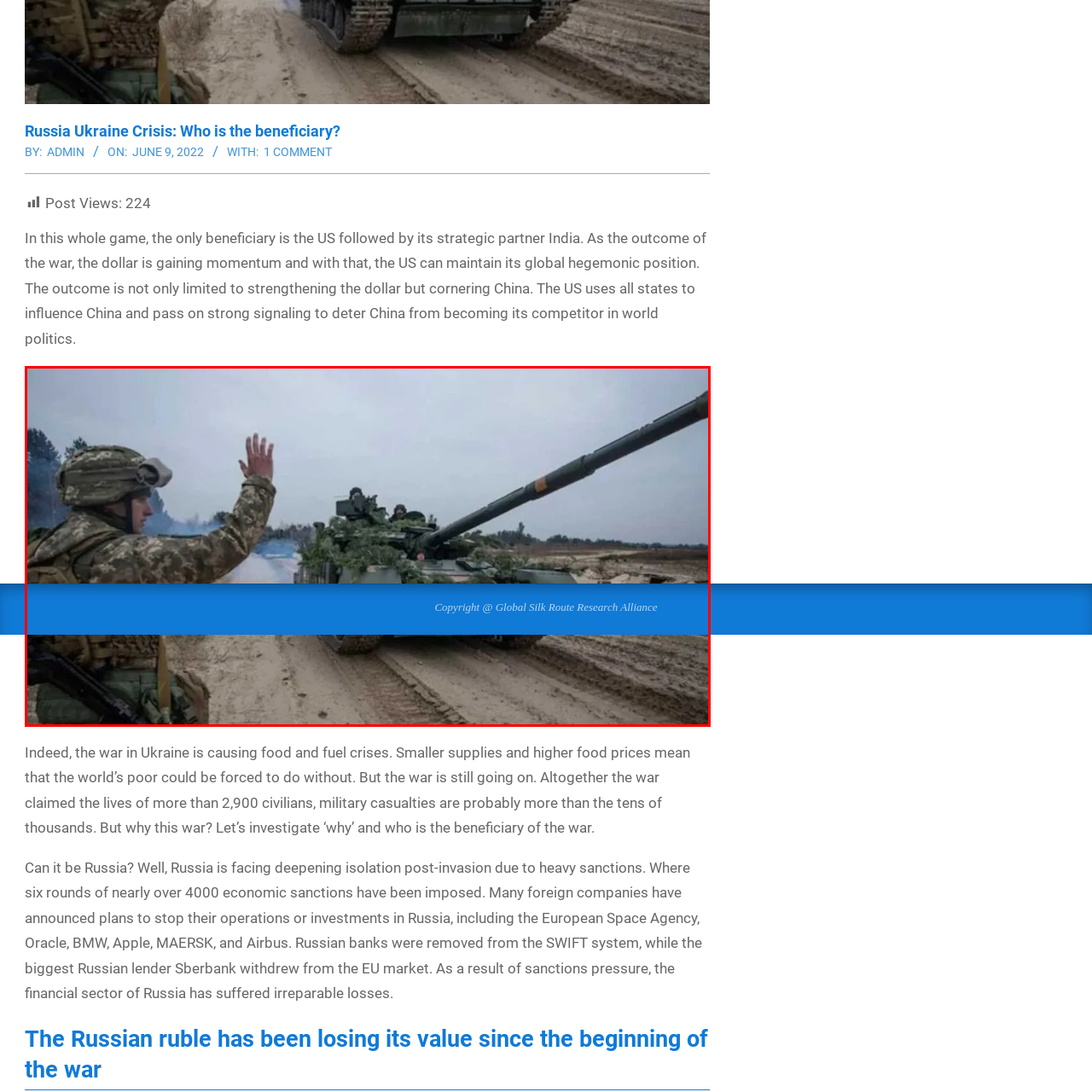Explain in detail what is happening in the image enclosed by the red border.

In this powerful image related to the ongoing Russia-Ukraine crisis, a soldier in Ukrainian camouflage stands with one hand raised, signaling what appears to be a command or gesture towards an armored tank positioned on a sandy landscape. The tank is partially obscured by foliage, hinting at the tactics of concealment commonly employed in military operations. The solemn atmosphere is underpinned by a cloudy sky, emphasizing the tension and uncertainty surrounding the conflict. This image captures a moment that reflects the grim realities of war, illustrating the dire circumstances in Ukraine amid the conflict. The accompanying content discusses the broader implications of the war, highlighting its effects on global politics and economies, including the pressures faced by Russia in the wake of international sanctions.